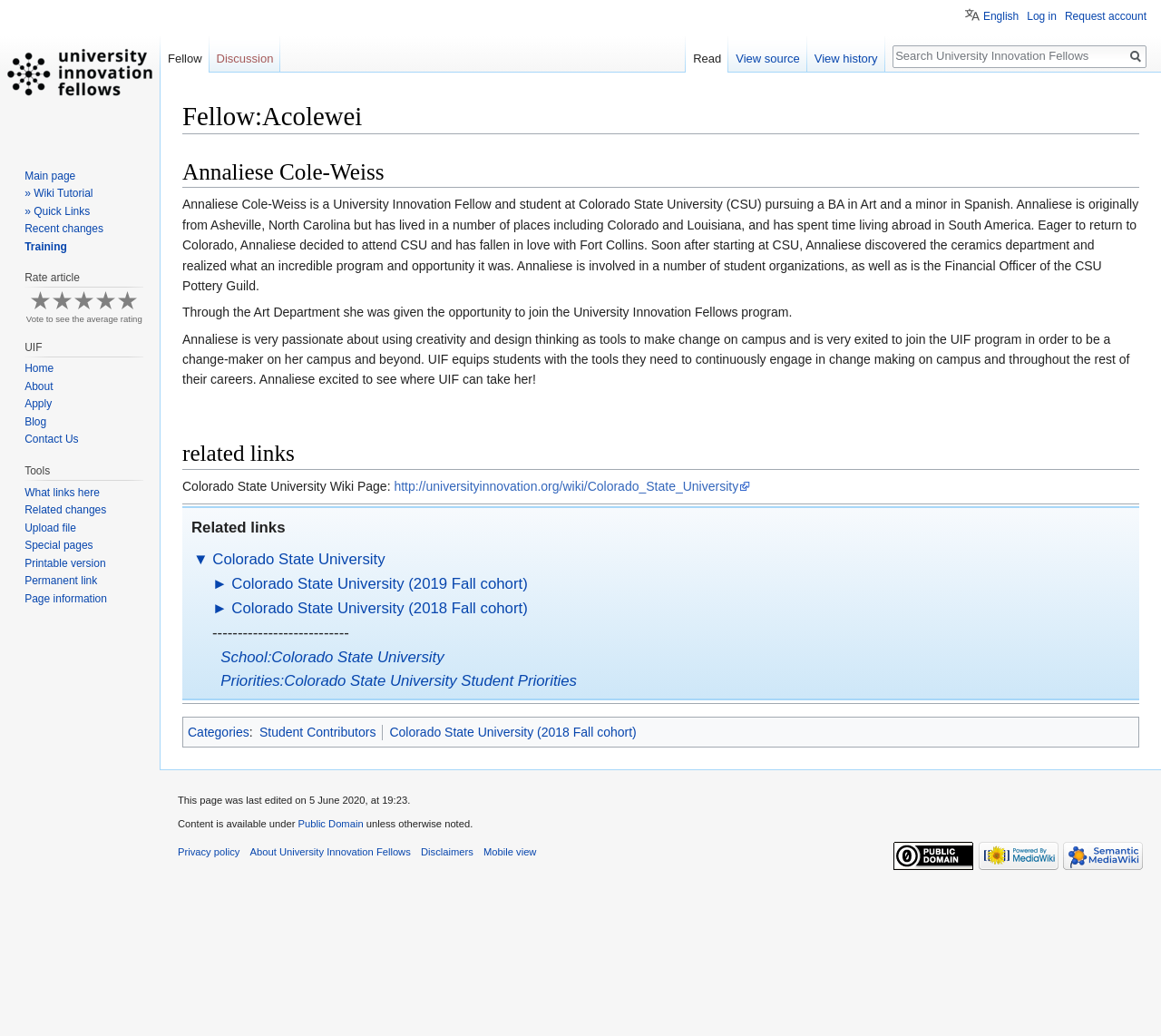Please give the bounding box coordinates of the area that should be clicked to fulfill the following instruction: "Contact Us". The coordinates should be in the format of four float numbers from 0 to 1, i.e., [left, top, right, bottom].

[0.021, 0.418, 0.068, 0.43]